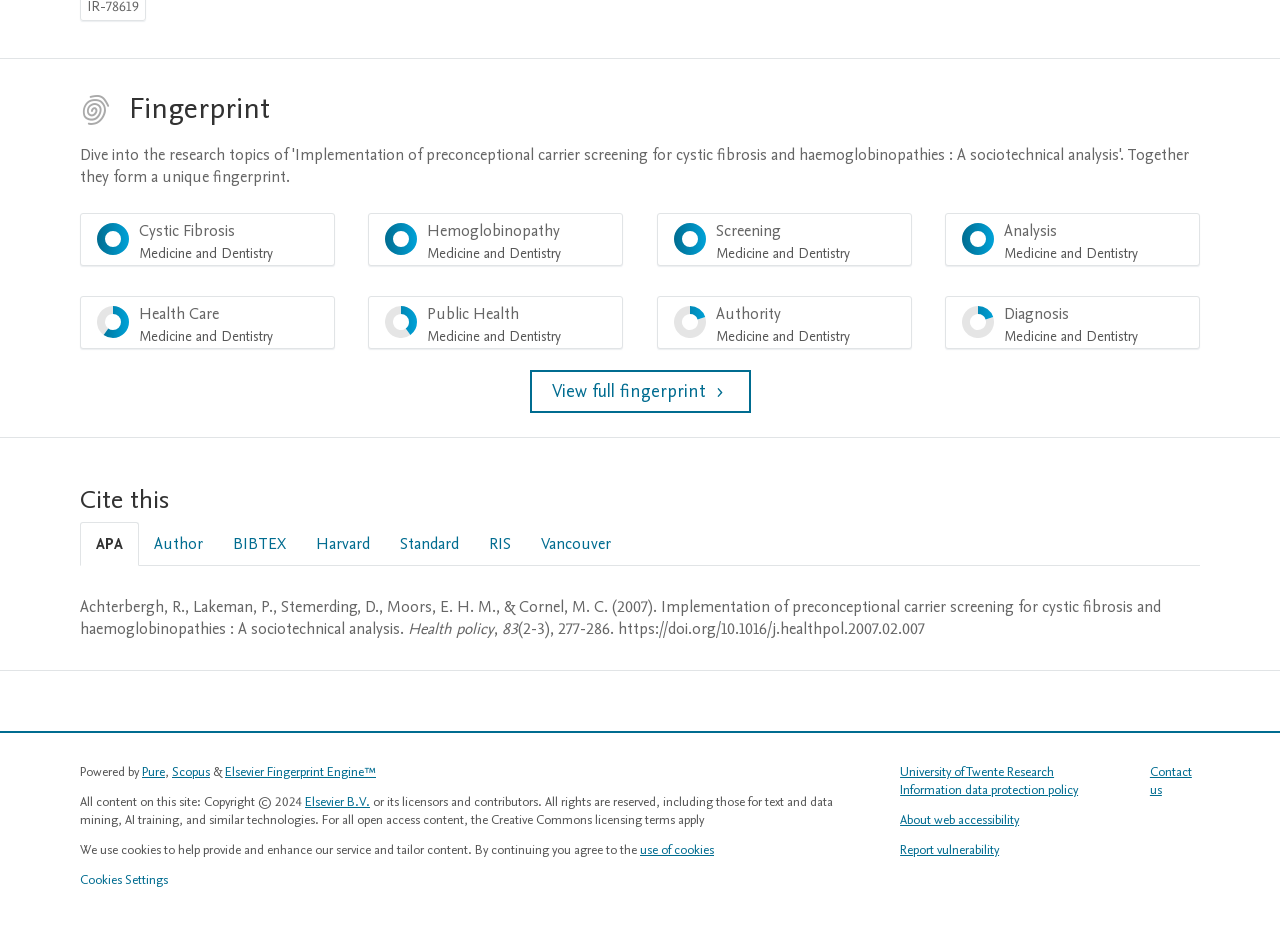Give a one-word or one-phrase response to the question: 
What is the URL of the cited article?

https://doi.org/10.1016/j.healthpol.2007.02.007